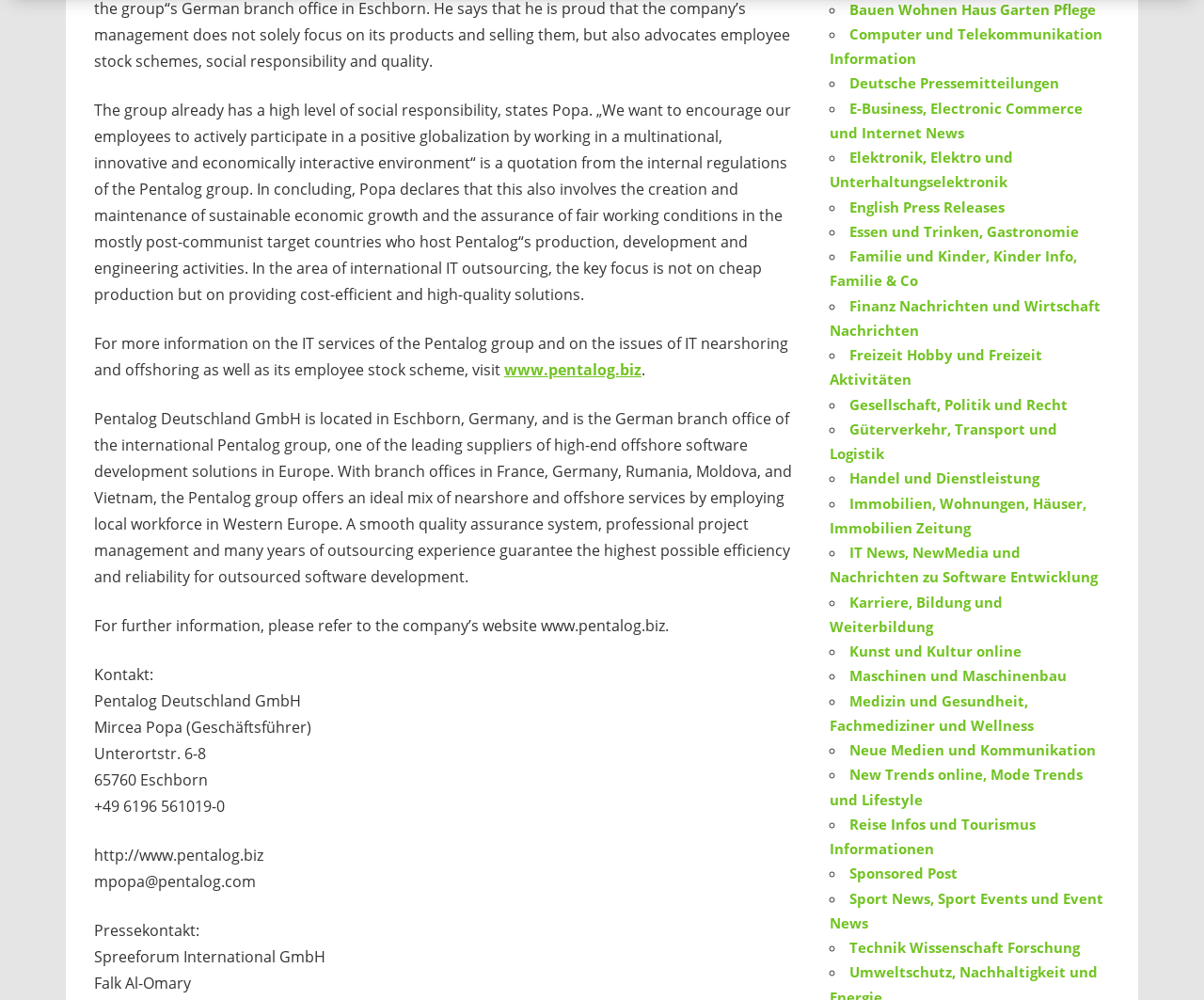Given the webpage screenshot and the description, determine the bounding box coordinates (top-left x, top-left y, bottom-right x, bottom-right y) that define the location of the UI element matching this description: Maschinen und Maschinenbau

[0.706, 0.666, 0.886, 0.685]